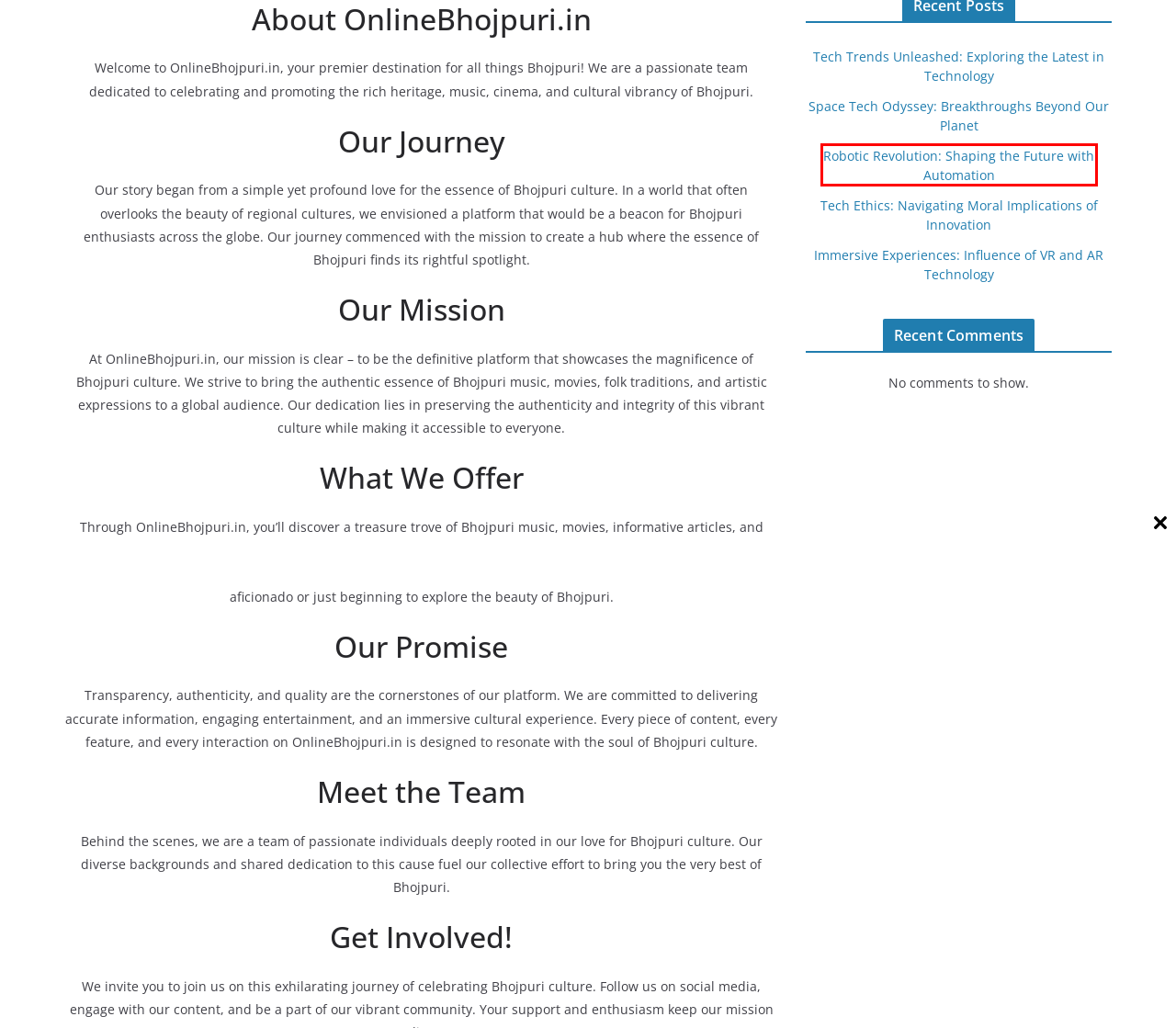You are given a webpage screenshot where a red bounding box highlights an element. Determine the most fitting webpage description for the new page that loads after clicking the element within the red bounding box. Here are the candidates:
A. Tech Ethics: Navigating Moral Implications of Innovation – Online Bhojpuri
B. Immersive Experiences: Influence of VR and AR Technology – Online Bhojpuri
C. Space Tech Odyssey: Breakthroughs Beyond Our Planet – Online Bhojpuri
D. Blog Tool, Publishing Platform, and CMS – WordPress.org
E. Contact Us – Online Bhojpuri
F. Tech Trends Unleashed: Exploring the Latest in Technology – Online Bhojpuri
G. Privacy Policy – Online Bhojpuri
H. Robotic Revolution: Shaping the Future with Automation – Online Bhojpuri

H